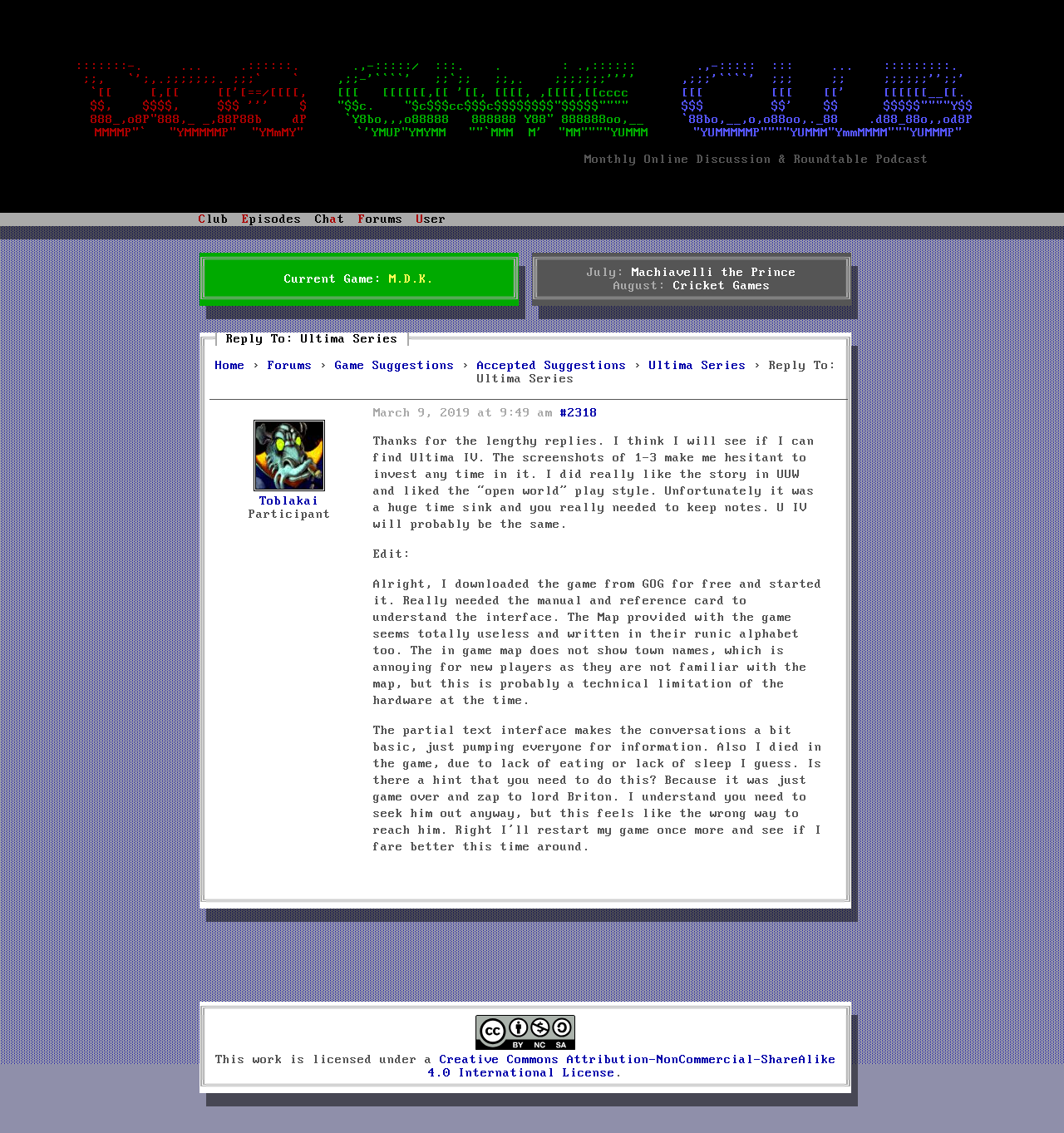How many links are there in the top navigation menu?
Using the image as a reference, answer the question in detail.

I counted the number of links in the top navigation menu, which includes 'Club', 'Episodes', 'Chat', 'Forums', and 'User'.